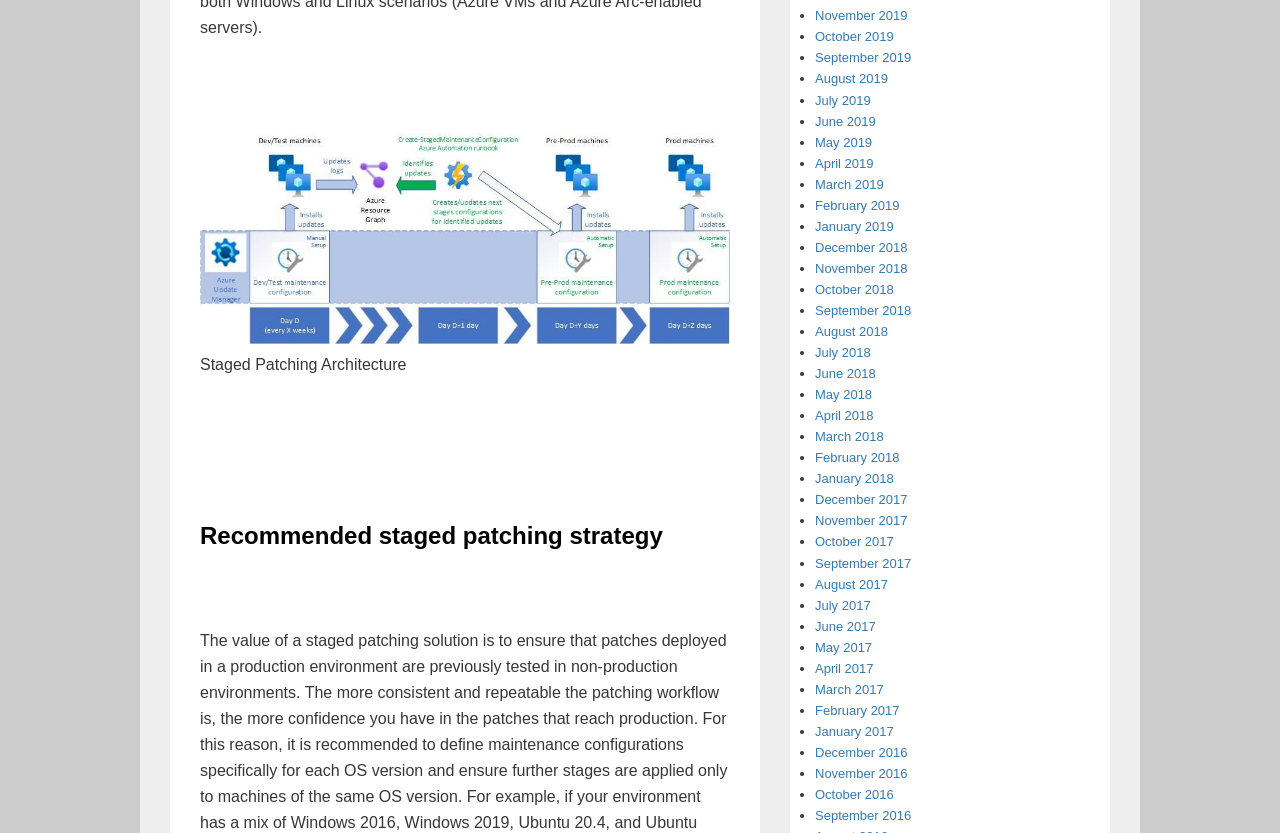Please specify the bounding box coordinates of the clickable section necessary to execute the following command: "View the 'November 2019' link".

[0.637, 0.01, 0.709, 0.028]